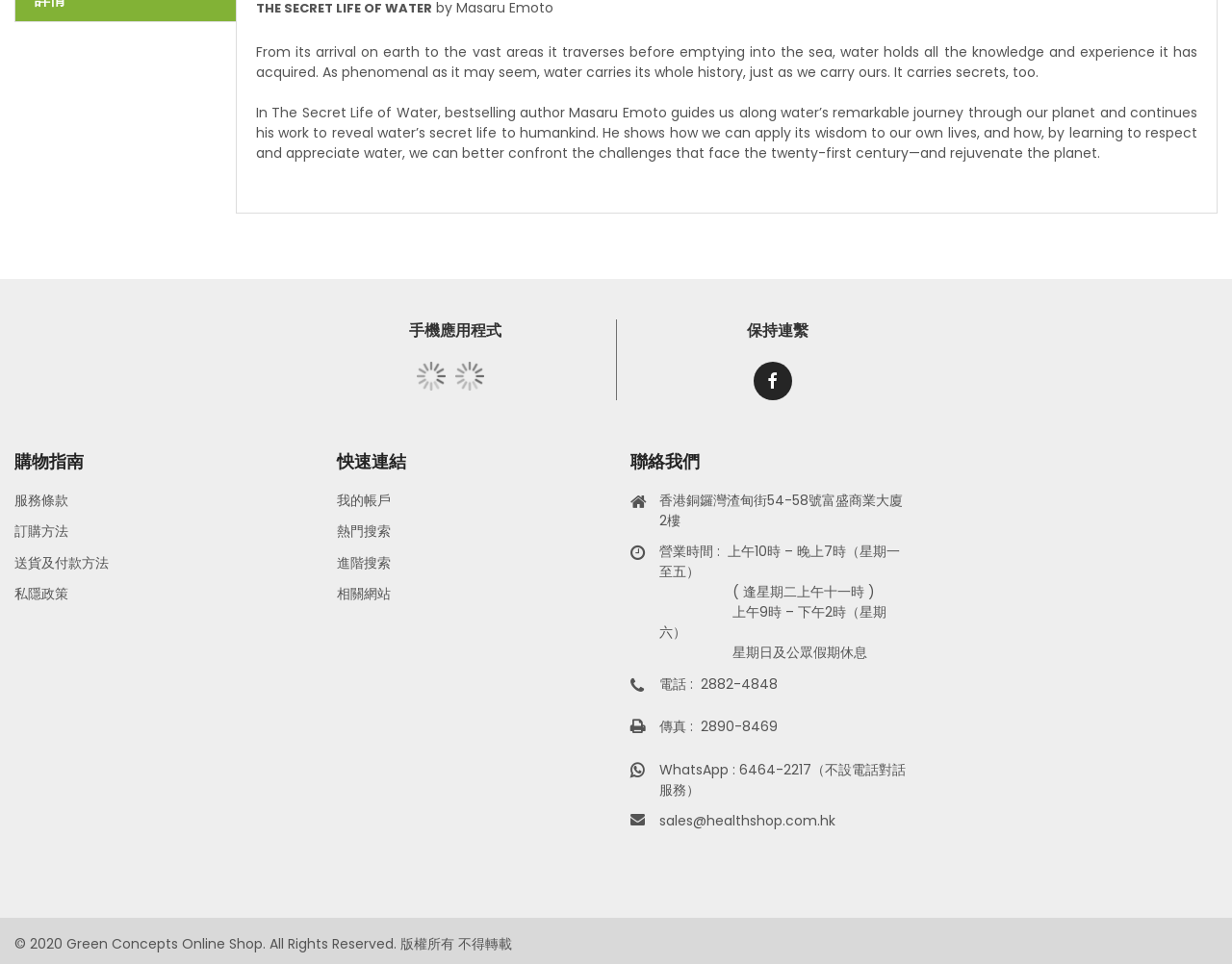Using the provided element description: "送貨及付款方法", identify the bounding box coordinates. The coordinates should be four floats between 0 and 1 in the order [left, top, right, bottom].

[0.012, 0.574, 0.088, 0.594]